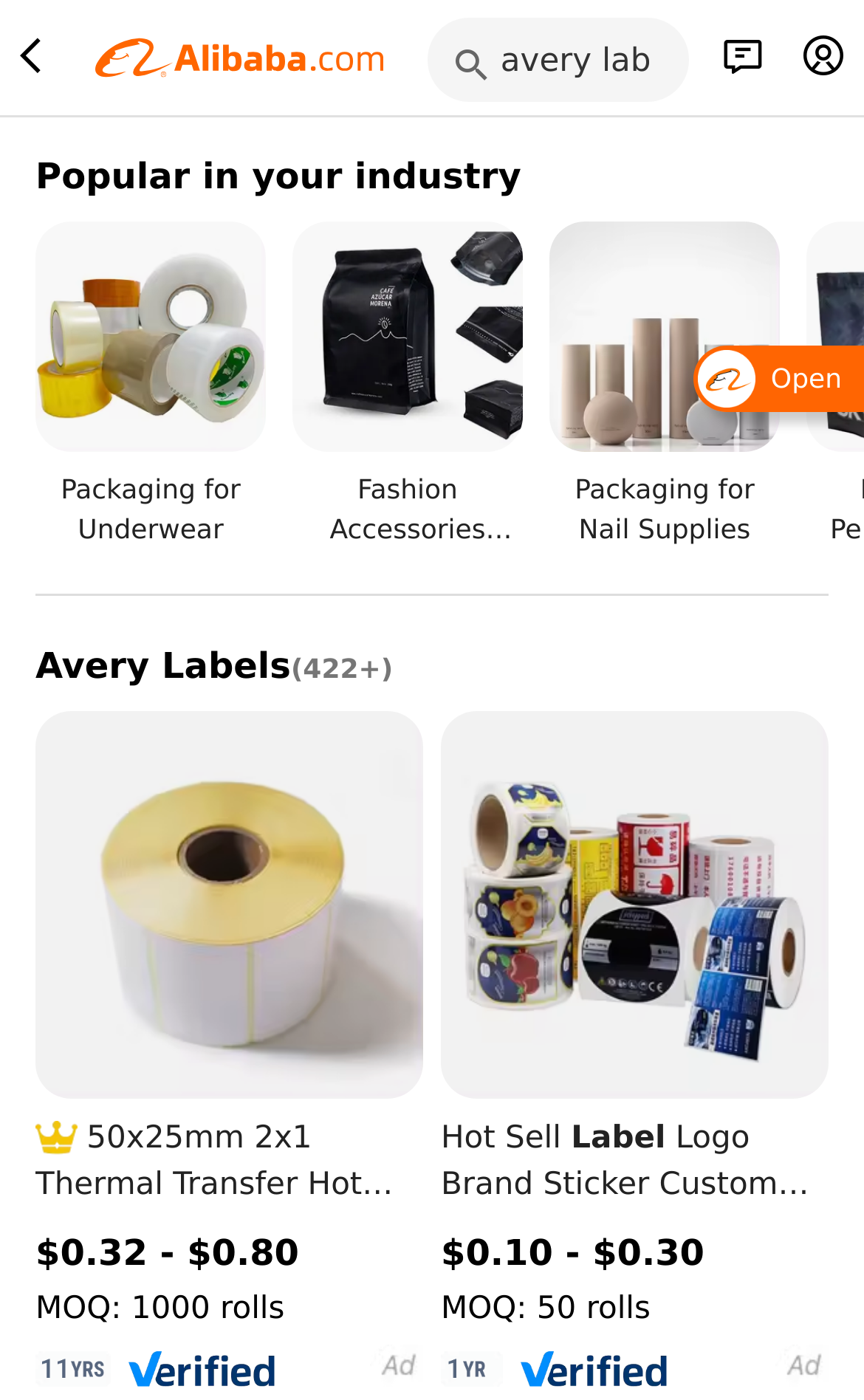How many industries are mentioned in the 'Popular in your industry' section? Based on the screenshot, please respond with a single word or phrase.

3